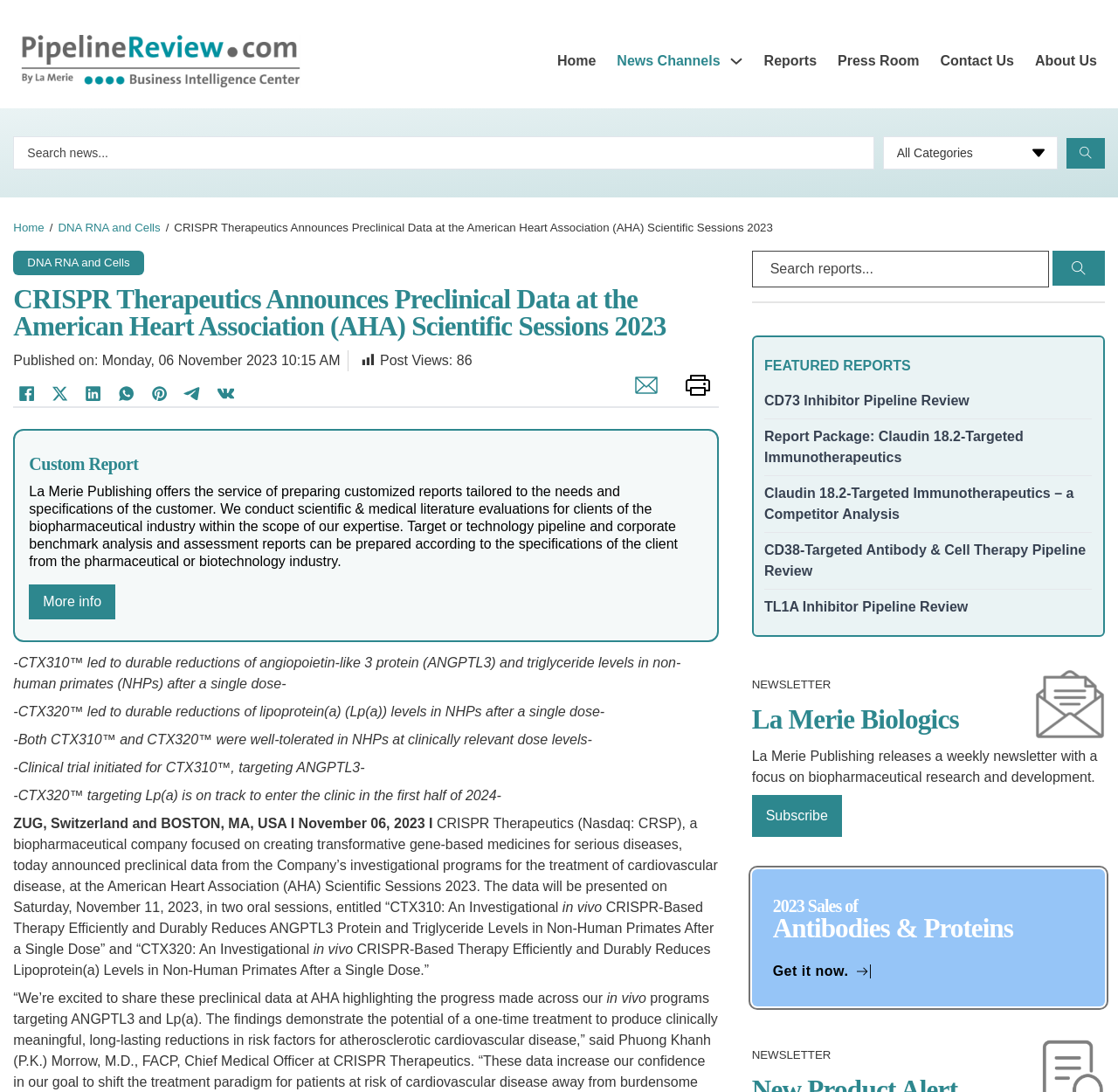Pinpoint the bounding box coordinates of the area that should be clicked to complete the following instruction: "Subscribe to newsletter". The coordinates must be given as four float numbers between 0 and 1, i.e., [left, top, right, bottom].

[0.672, 0.728, 0.753, 0.766]